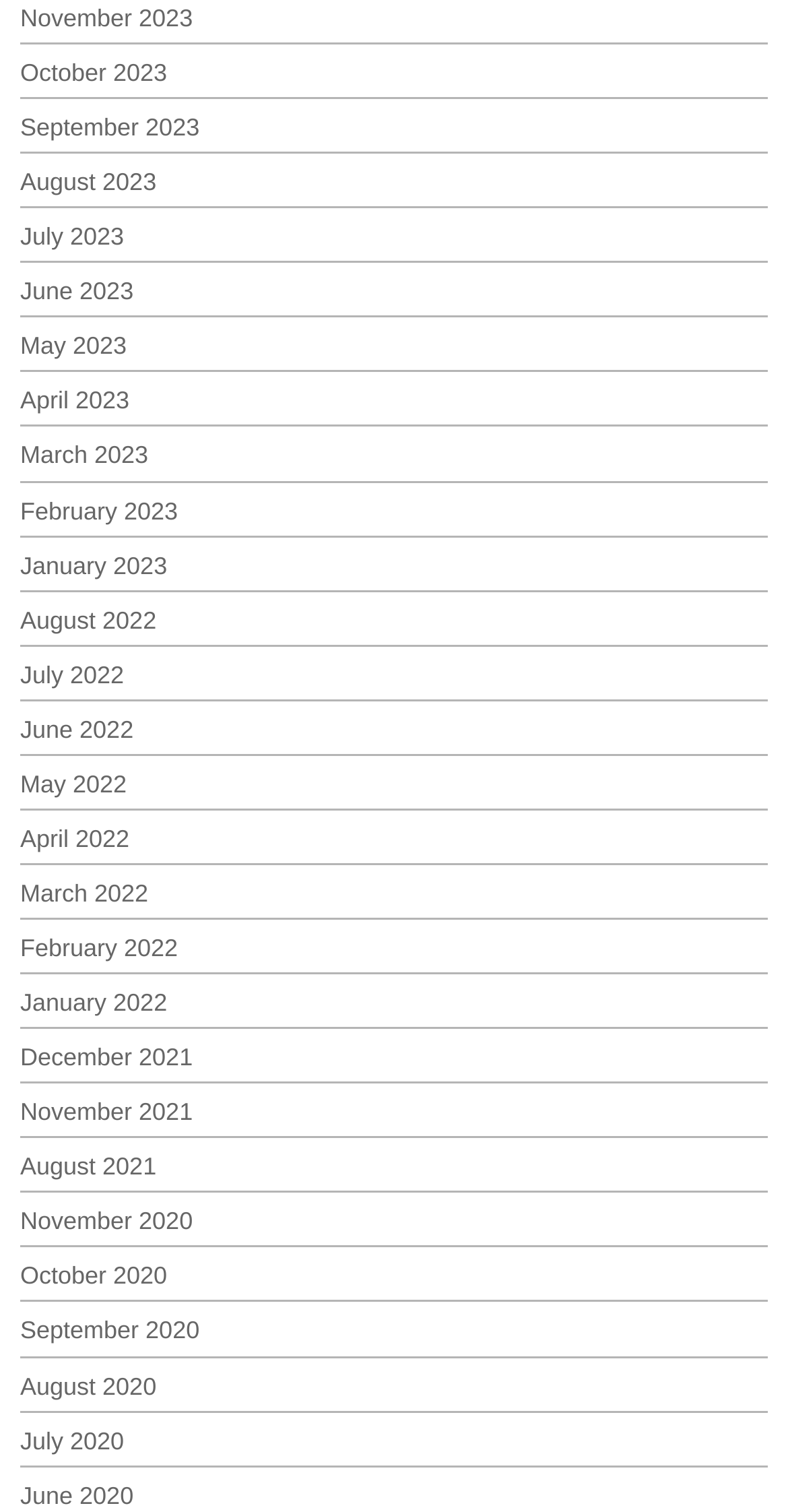Predict the bounding box coordinates for the UI element described as: "Delivery Location". The coordinates should be four float numbers between 0 and 1, presented as [left, top, right, bottom].

None